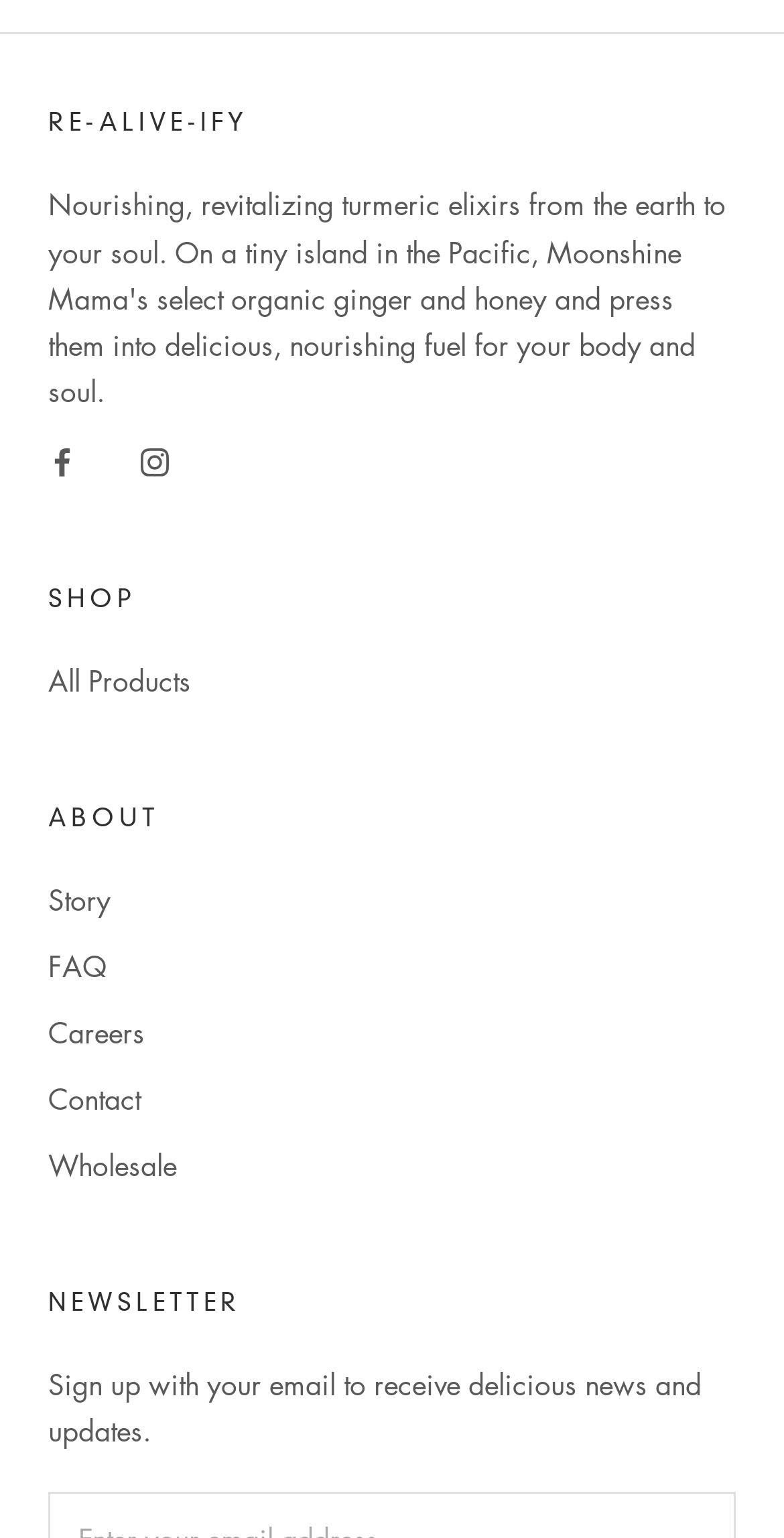Use a single word or phrase to respond to the question:
What is the last link in the ABOUT section?

Contact